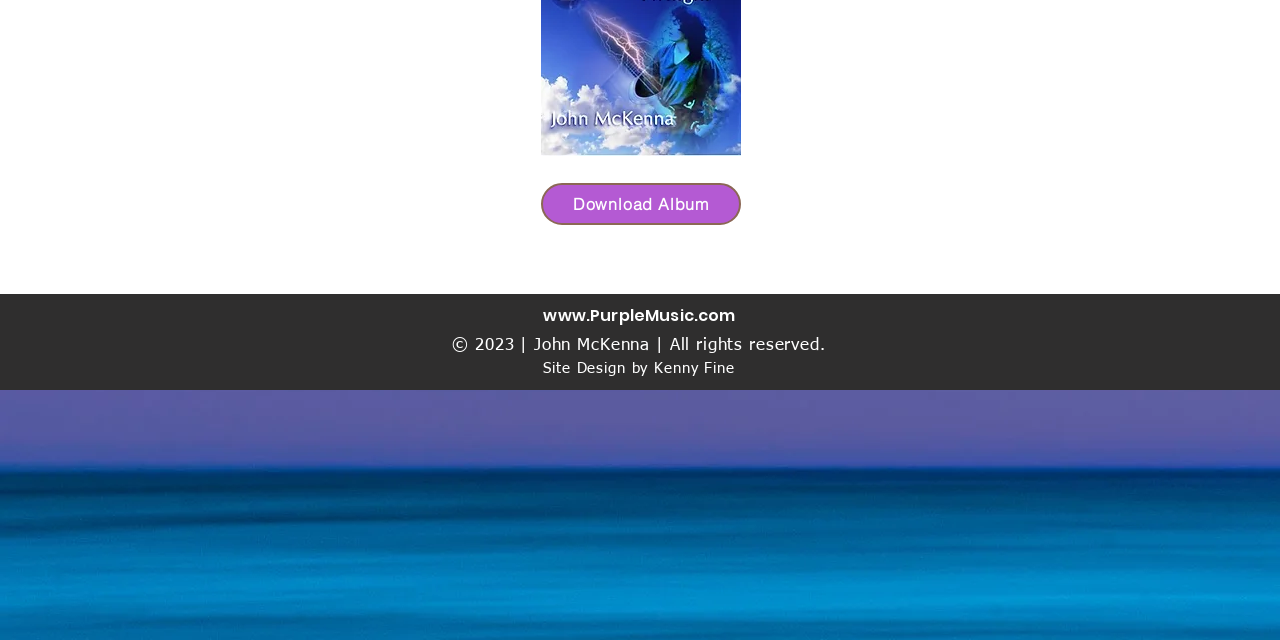Predict the bounding box coordinates of the UI element that matches this description: "www.PurpleMusic.com". The coordinates should be in the format [left, top, right, bottom] with each value between 0 and 1.

[0.425, 0.478, 0.575, 0.508]